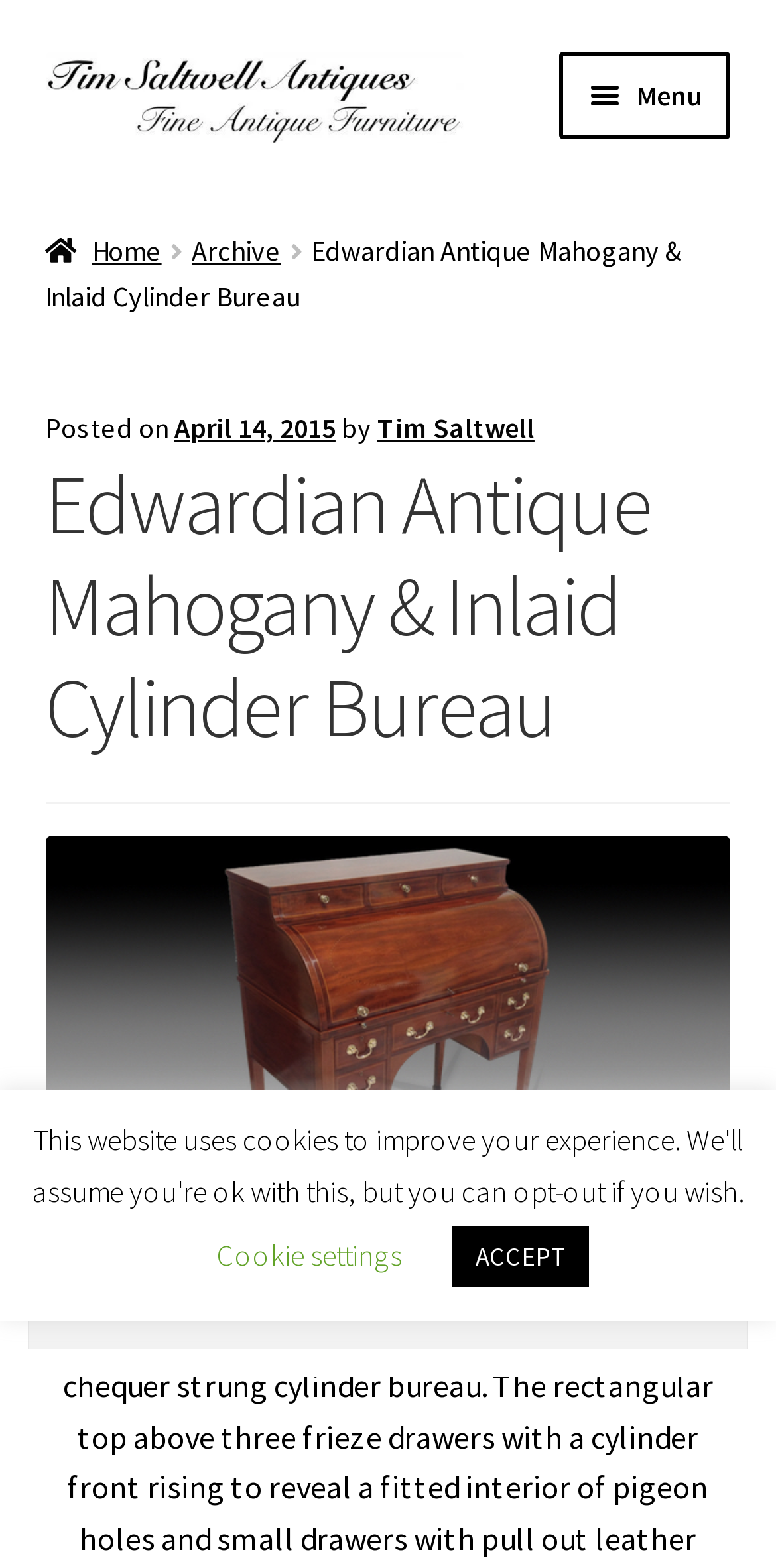How many items are in the basket?
Look at the image and construct a detailed response to the question.

The link element with the text ' Basket 0' indicates that there are currently 0 items in the basket.